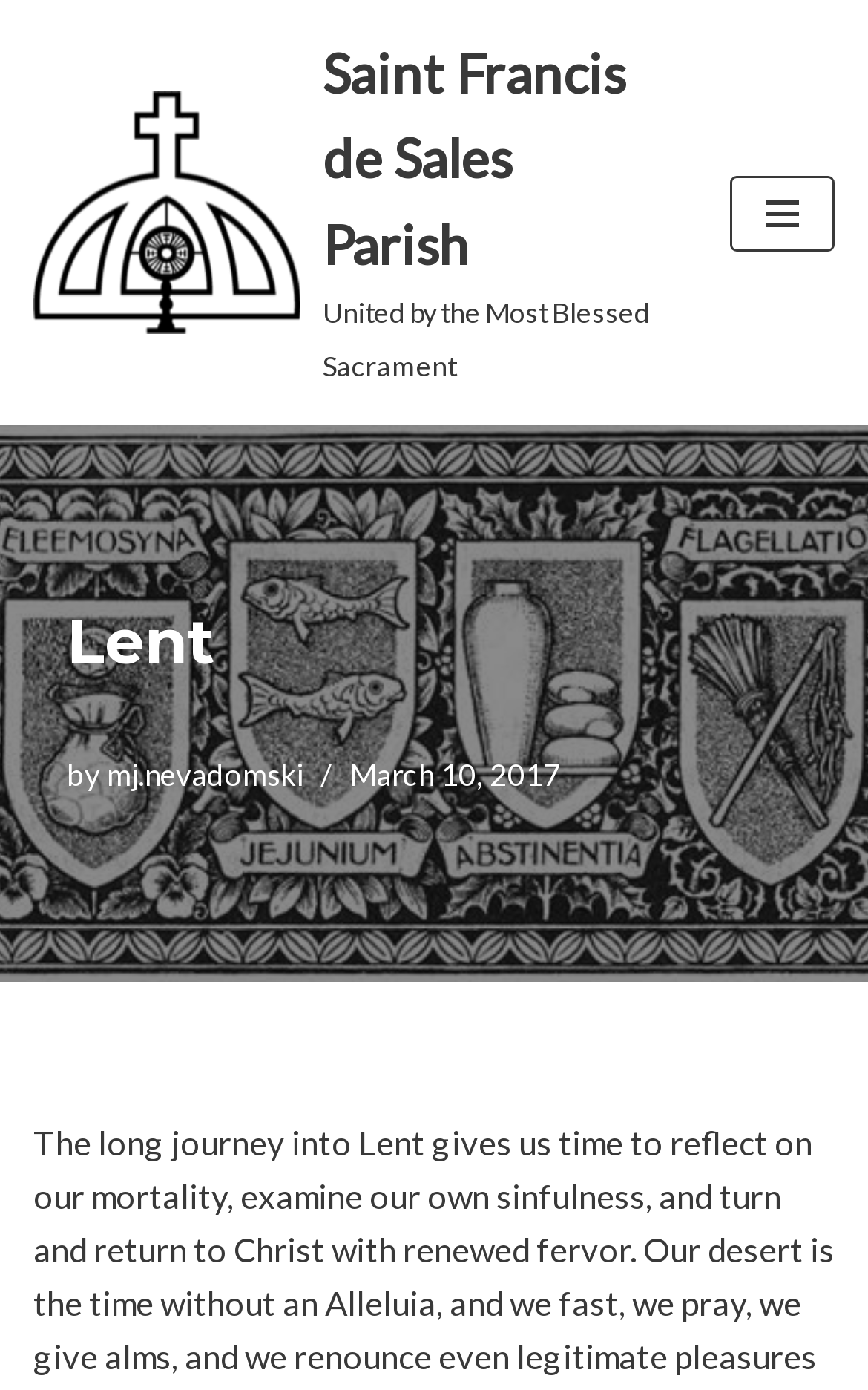Provide an in-depth caption for the contents of the webpage.

The webpage is about Lent and is related to Saint Francis de Sales Parish. At the top left, there is a "Skip to content" link. Next to it, on the top center, is the title "Saint Francis de Sales Parish United by the Most Blessed Sacrament" which is a link. On the top right, there is a "Navigation Menu" button that is currently not expanded. 

Below the title, there is a heading "Lent" located at the top center of the page. Underneath the heading, there is a link "mj.nevadomski" on the left, and a time stamp "March 10, 2017" on the right.